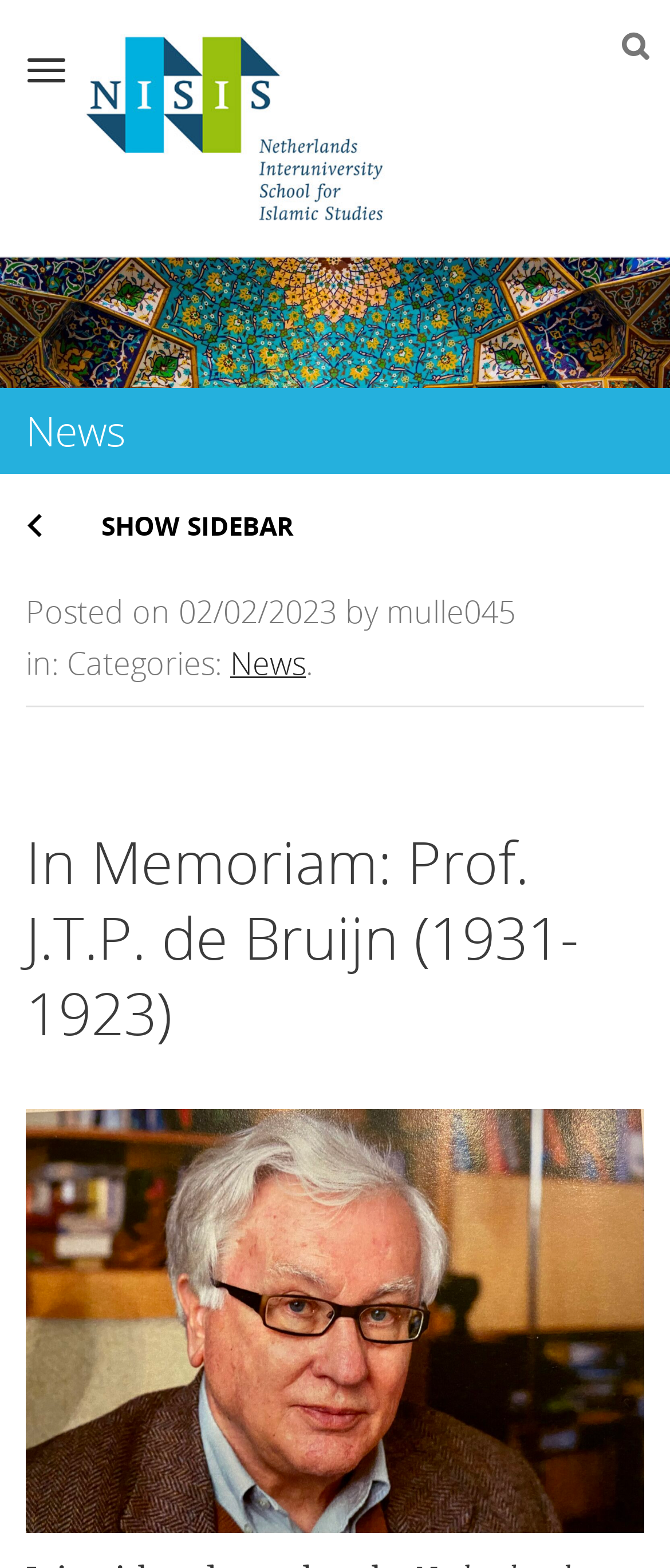What is the date of the latest news?
Use the information from the image to give a detailed answer to the question.

I found the latest news date by looking at the 'Posted on' section, which is located below the 'News' heading. The date is mentioned as '02/02/2023'.